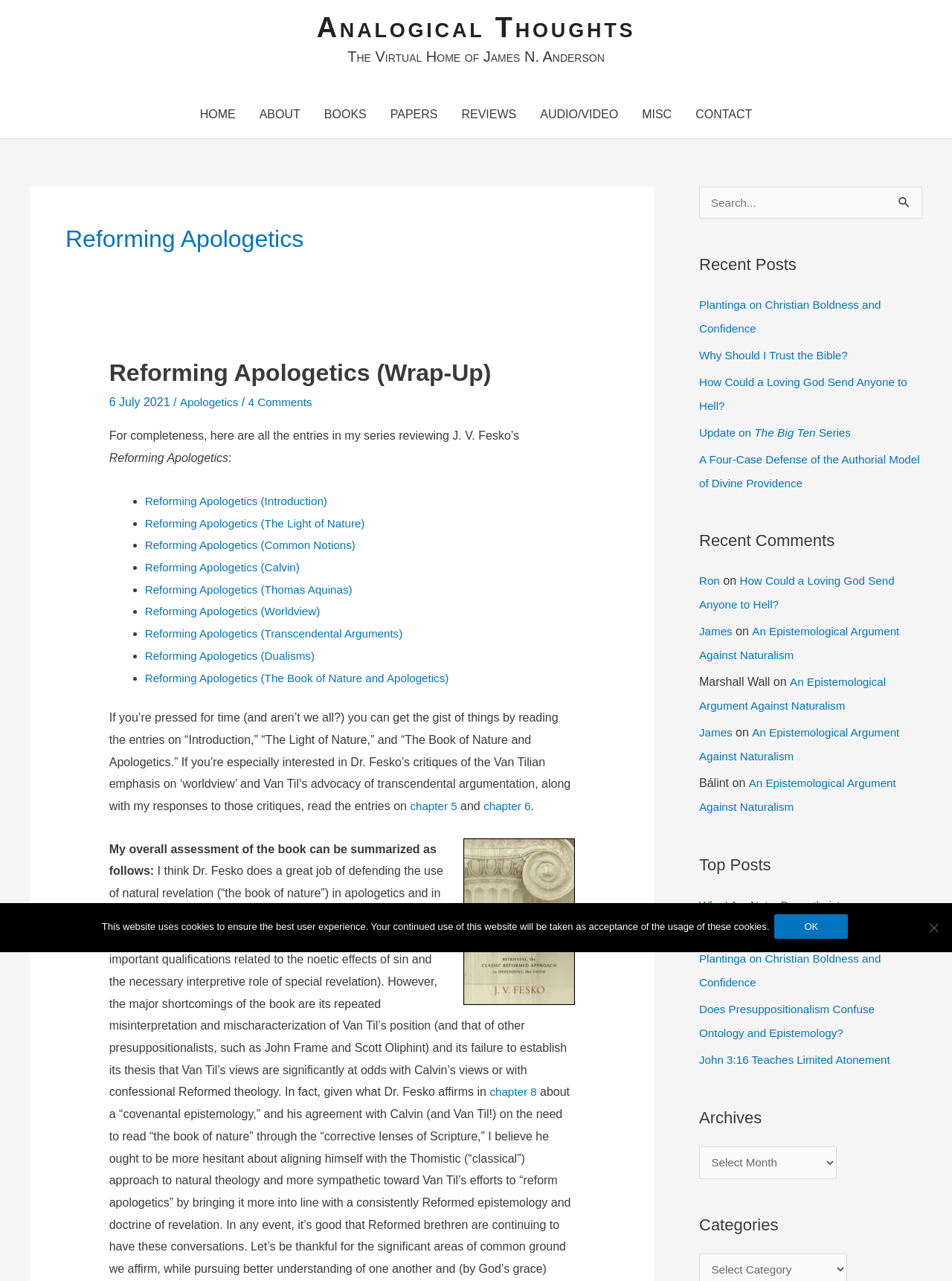Please provide the bounding box coordinates for the element that needs to be clicked to perform the instruction: "Click on the 'HOME' link". The coordinates must consist of four float numbers between 0 and 1, formatted as [left, top, right, bottom].

[0.197, 0.073, 0.26, 0.11]